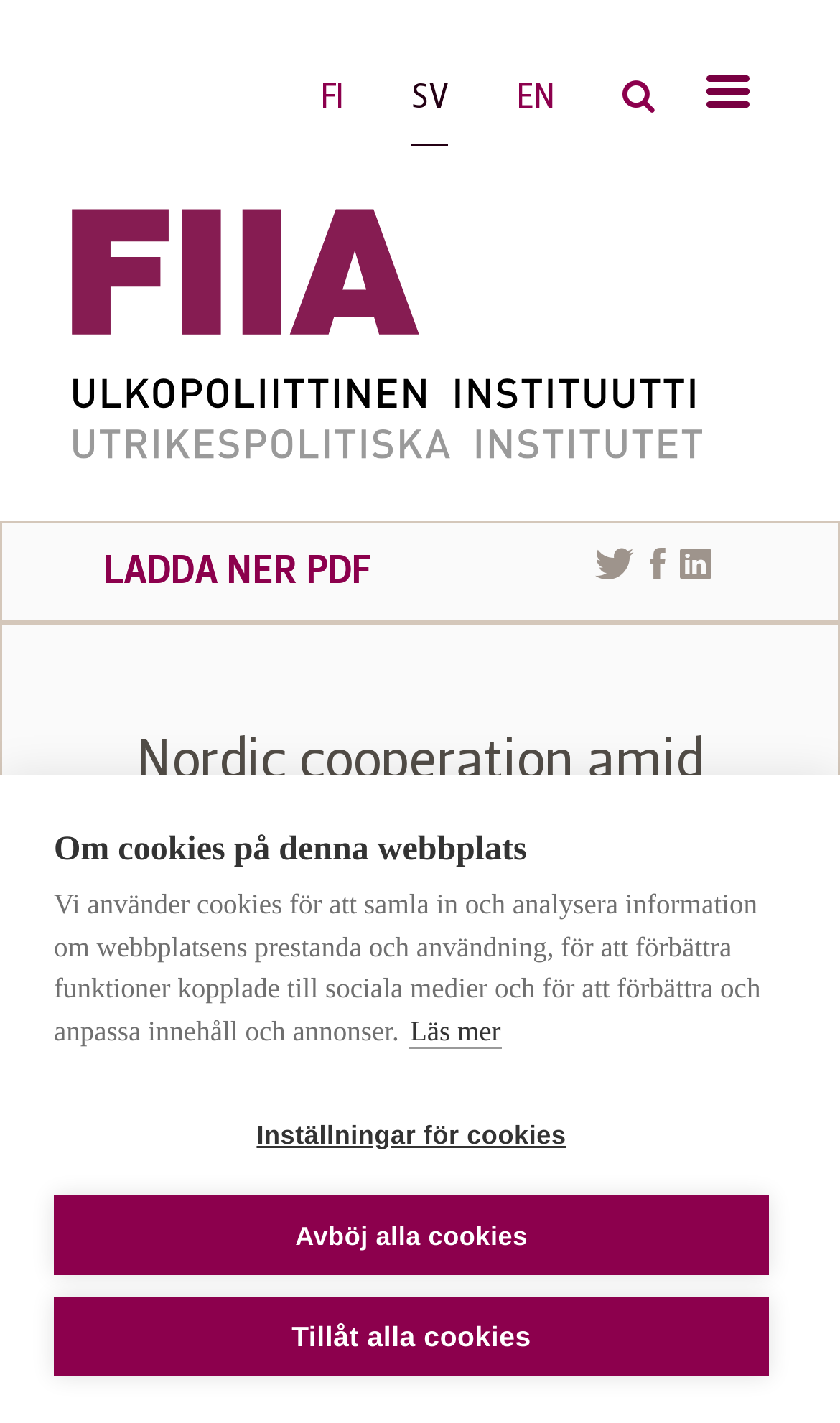Refer to the image and provide an in-depth answer to the question:
Is there a PDF version of the report available?

There is a link labeled 'LADDA NER PDF' which is Swedish for 'Download PDF', indicating that a PDF version of the report is available for download.